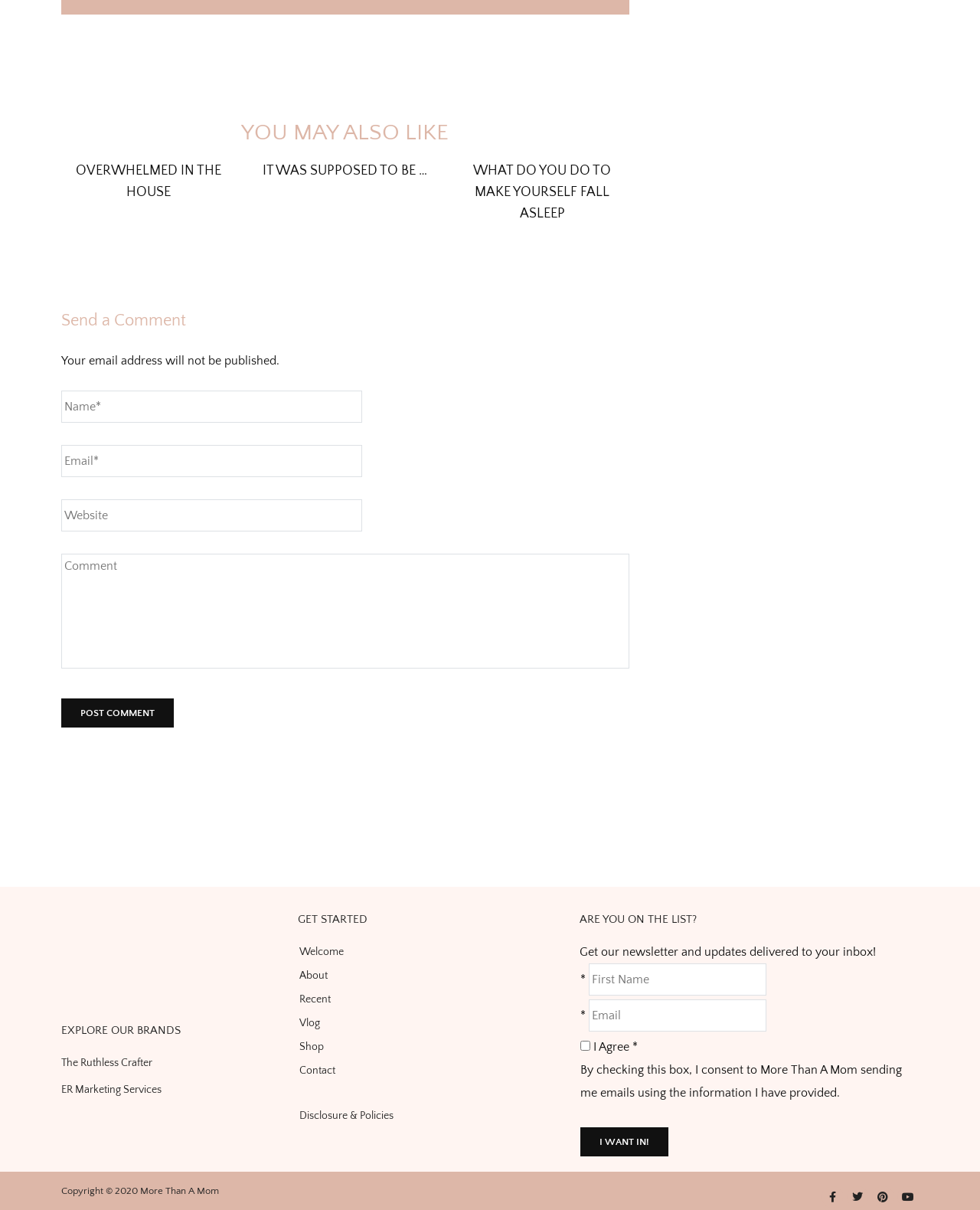Use one word or a short phrase to answer the question provided: 
What is the name of the newsletter?

Not specified